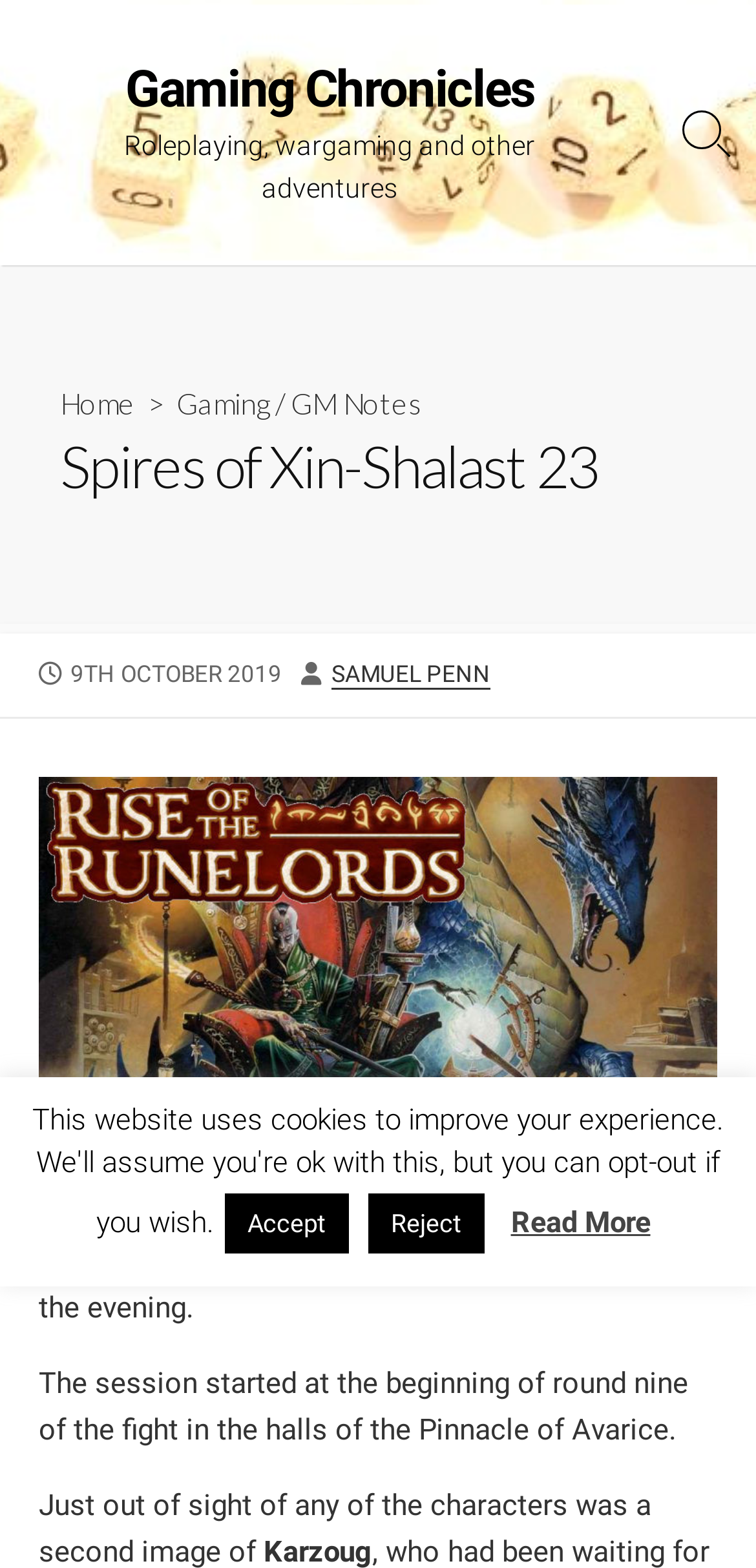How many buttons are there in the search toggle section?
Please provide a single word or phrase as your answer based on the screenshot.

5